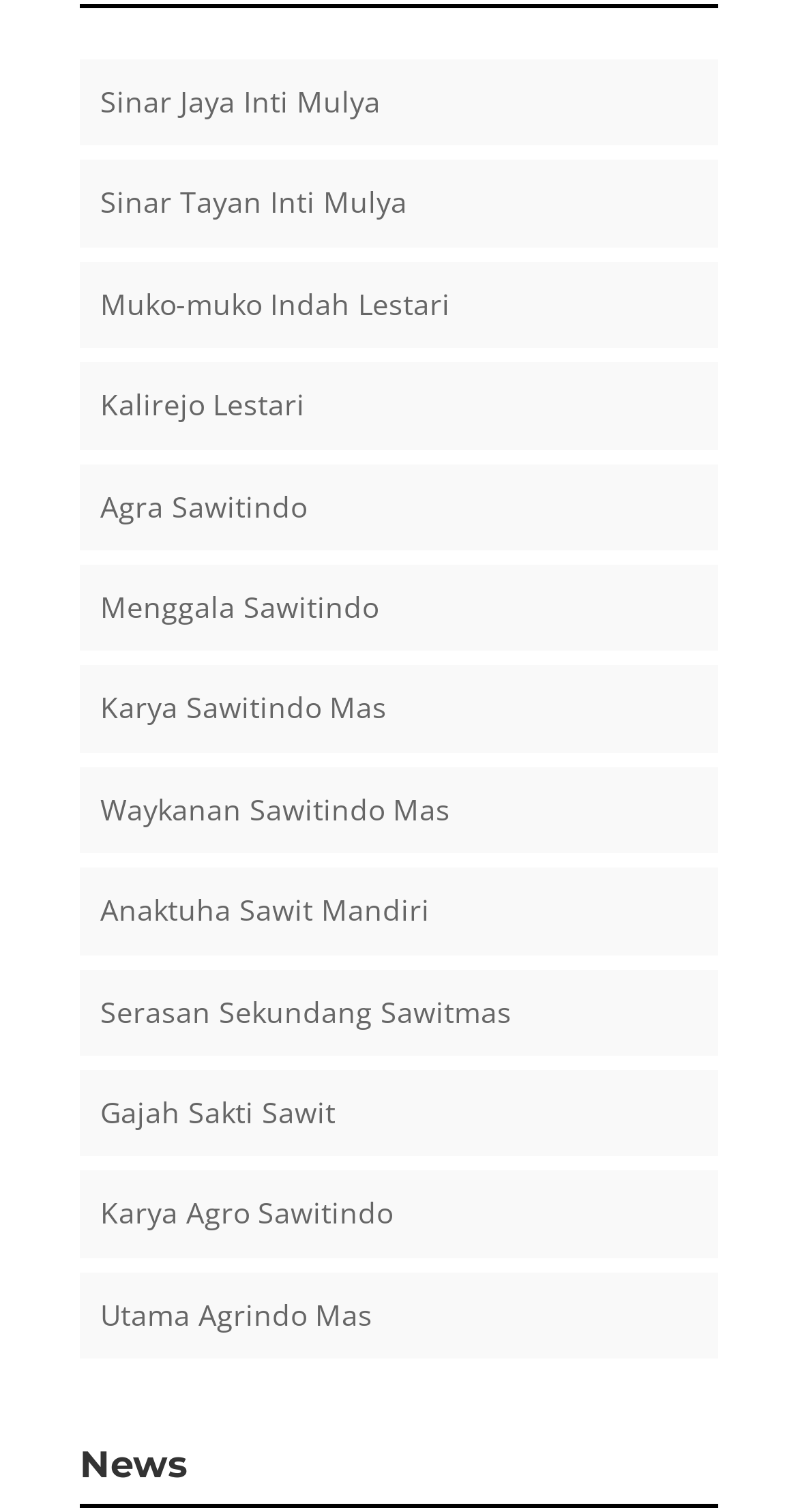What is the section title above the company list?
Please provide a single word or phrase in response based on the screenshot.

None